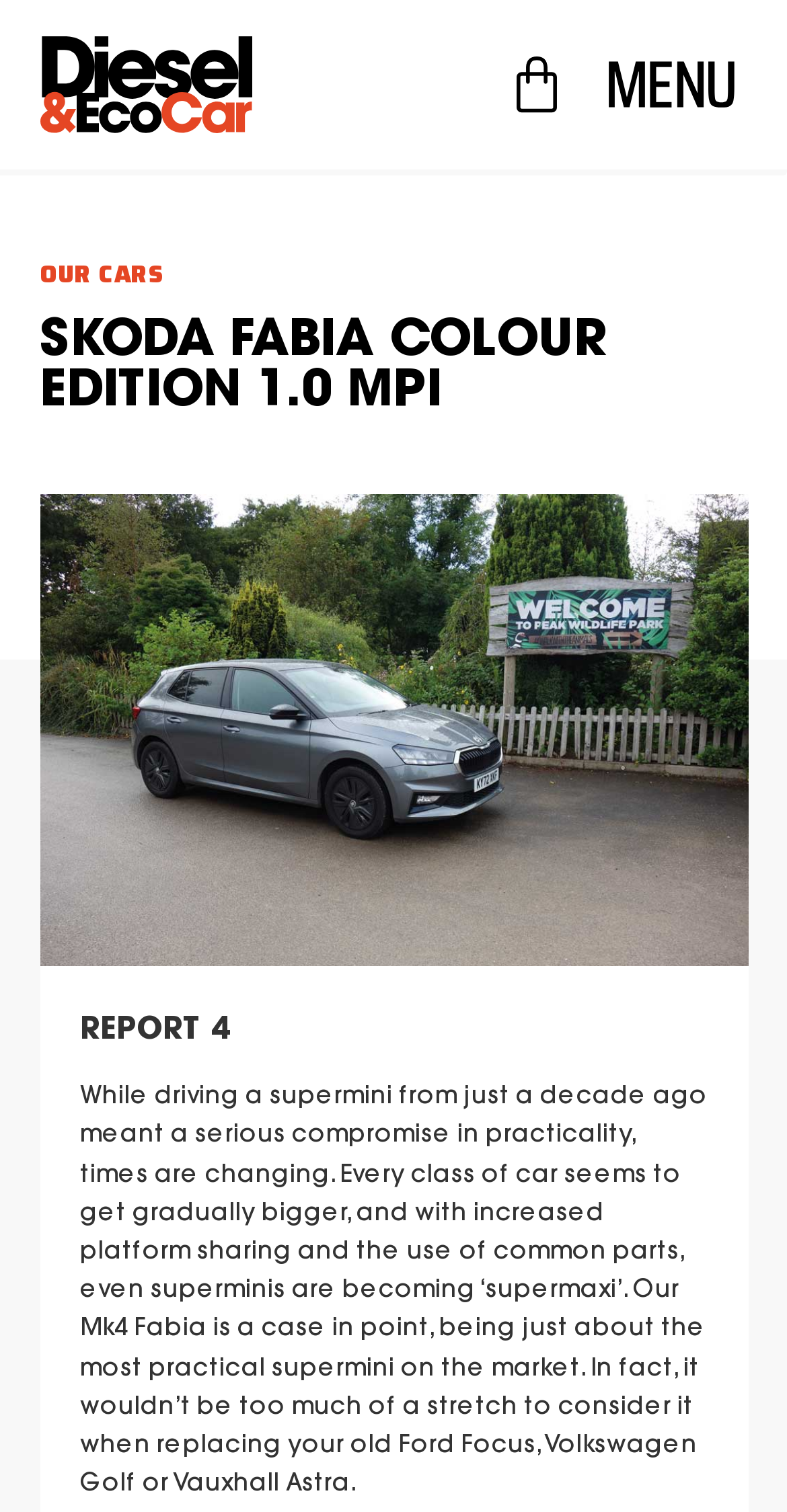Find the primary header on the webpage and provide its text.

SKODA FABIA COLOUR EDITION 1.0 MPI